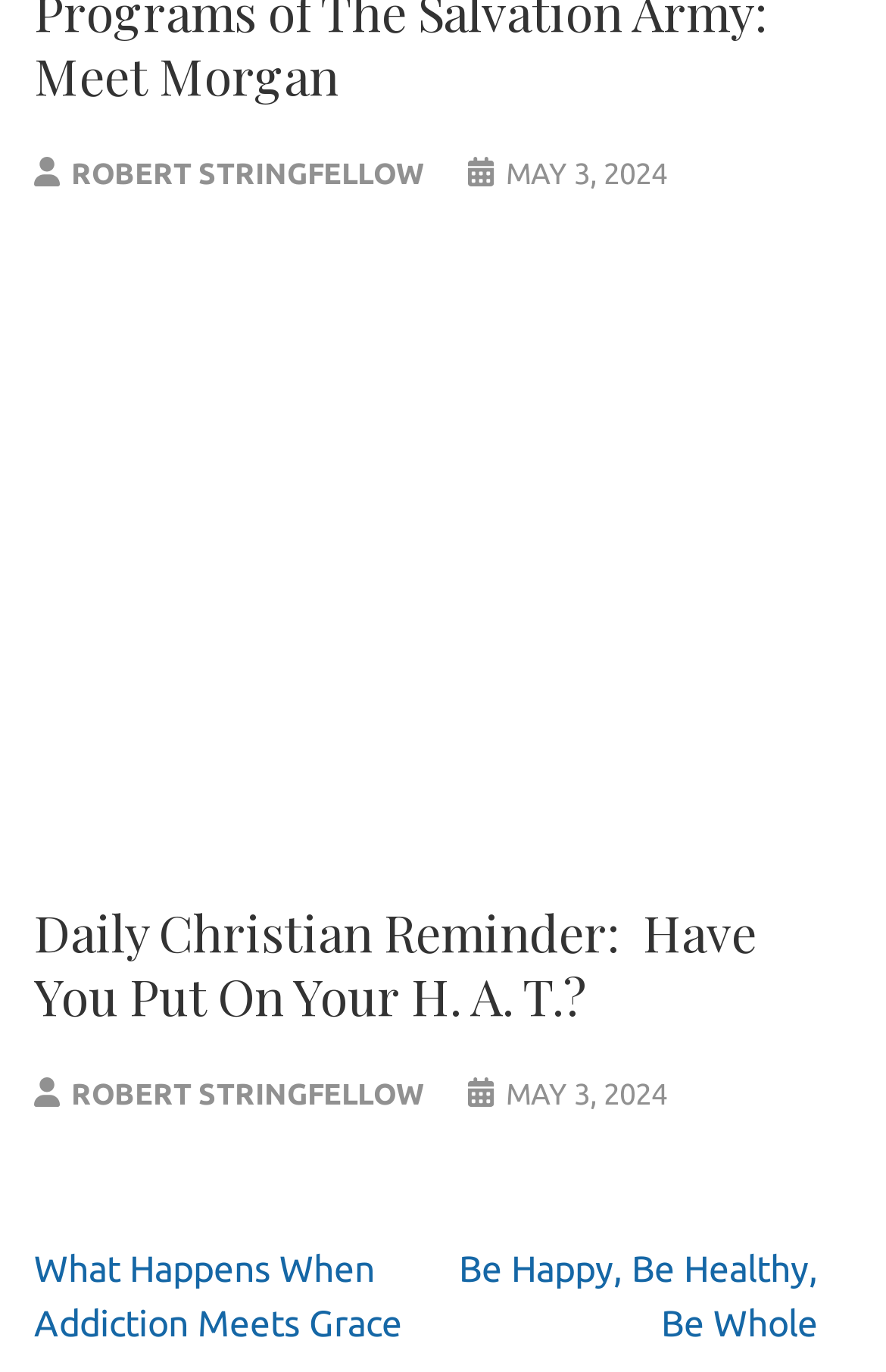Could you indicate the bounding box coordinates of the region to click in order to complete this instruction: "Read Leadership Updates".

None